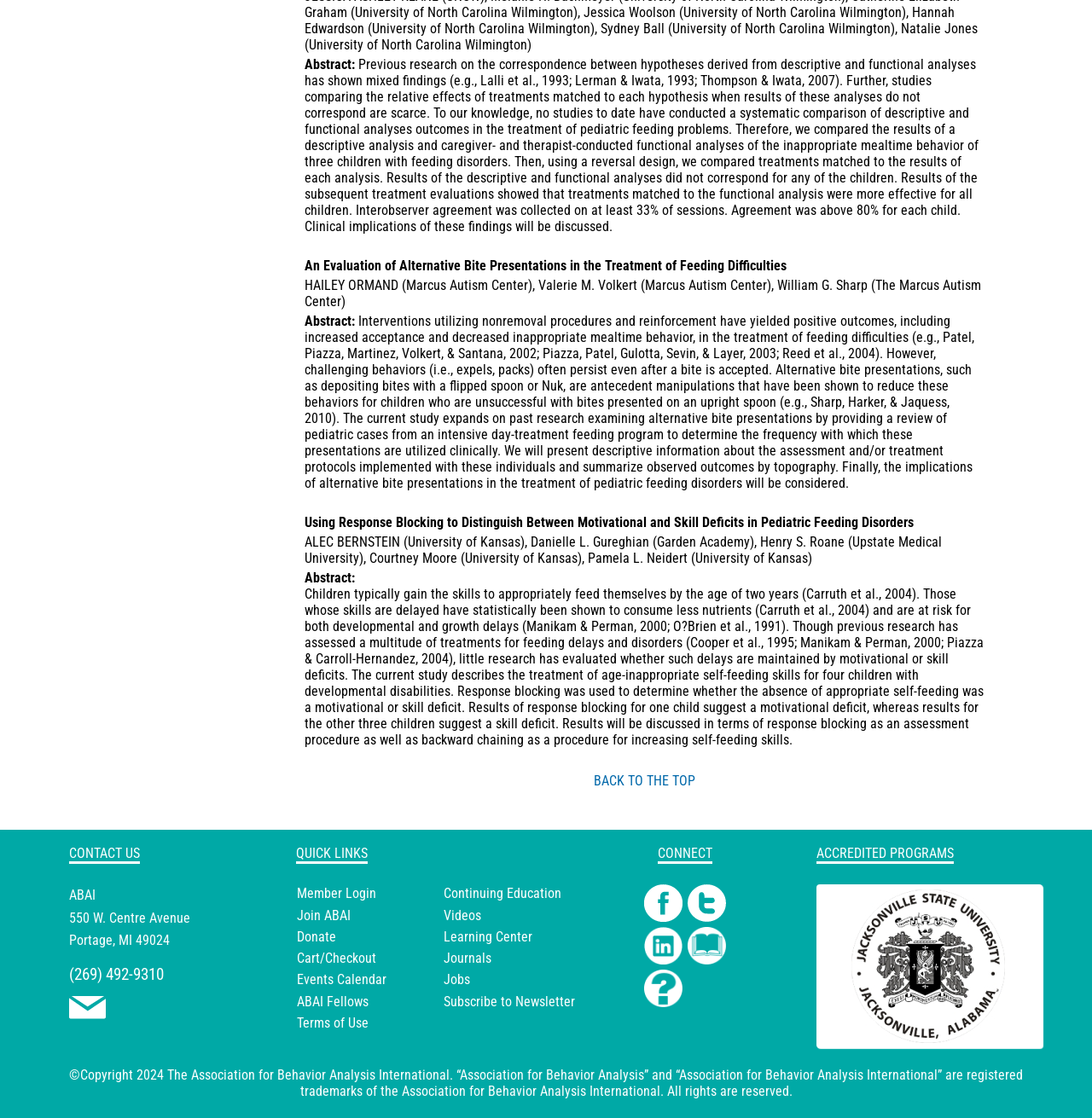How many social media platforms are linked on the page?
Please provide a detailed and comprehensive answer to the question.

The page links to four social media platforms, which are Facebook, Twitter, LinkedIn, and a member directory, allowing users to connect with ABAI on various platforms.